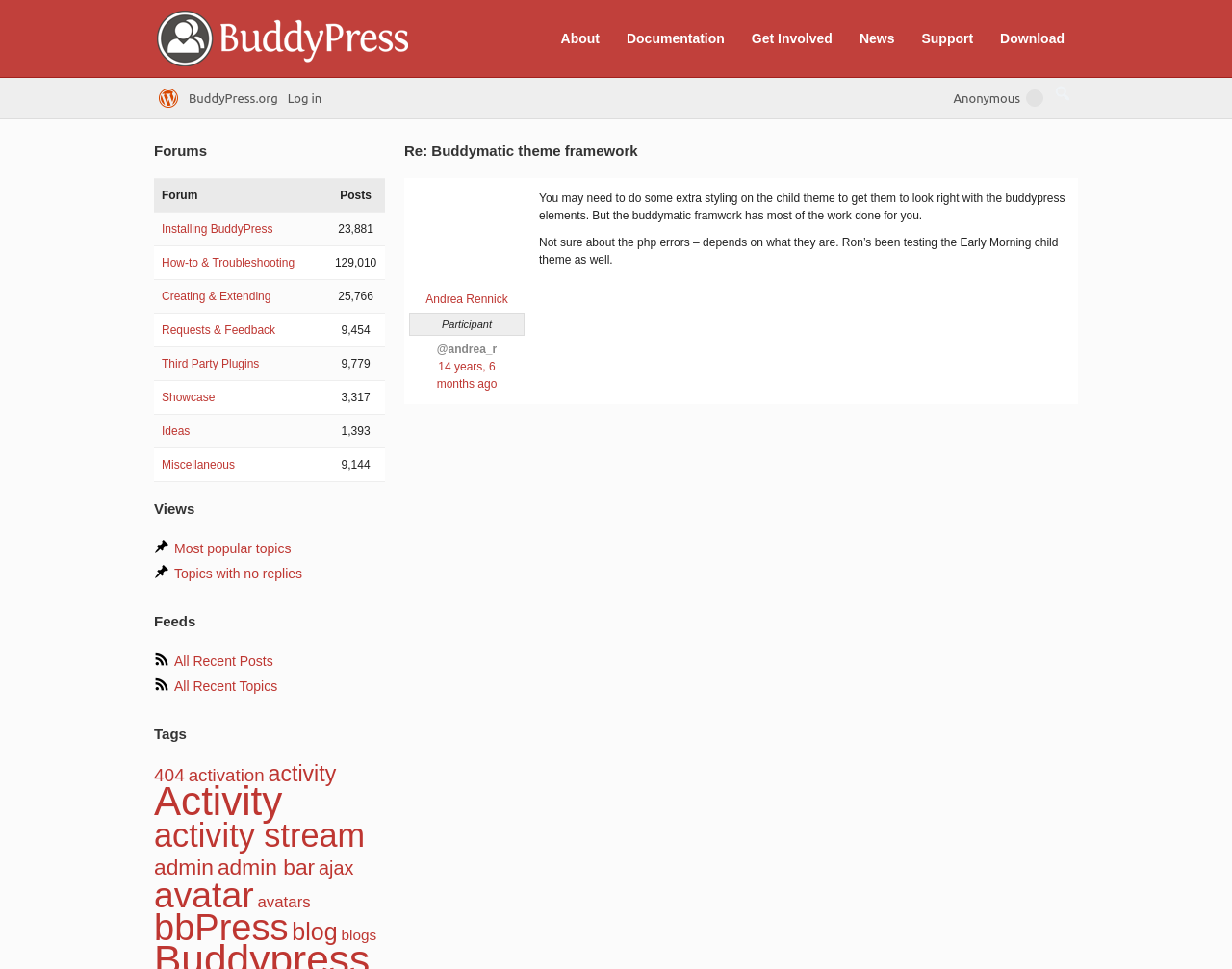Offer a meticulous caption that includes all visible features of the webpage.

This webpage appears to be a community forum or discussion board, specifically for BuddyPress, a software for online communities, teams, and groups. 

At the top of the page, there are seven links: "About", "Documentation", "Get Involved", "News", "Support", and "Download", which are likely navigation links to different sections of the website. Below these links, there is a prominent heading "Re: Buddymatic theme framework" and a link to "BuddyPress.org". 

On the left side of the page, there is a section with several links, including "Forums", "Posts", and various topic categories such as "Installing BuddyPress", "How-to & Troubleshooting", and "Creating & Extending". Each of these links has a corresponding number of posts or topics, indicating the level of activity or engagement within each category.

Below this section, there are three headings: "Views", "Feeds", and "Tags". Under "Views", there are two links: "Most popular topics" and "Topics with no replies". Under "Feeds", there are two links: "All Recent Posts" and "All Recent Topics". Under "Tags", there are several links to specific tags, such as "404", "activation", "activity", and so on, each with a corresponding number of items.

On the right side of the page, there is a section with a heading "Re: Buddymatic theme framework" and a discussion thread with several comments. The comments include text, usernames, and timestamps.

At the top right corner of the page, there is a menu with a few items, including a login link and a search box.